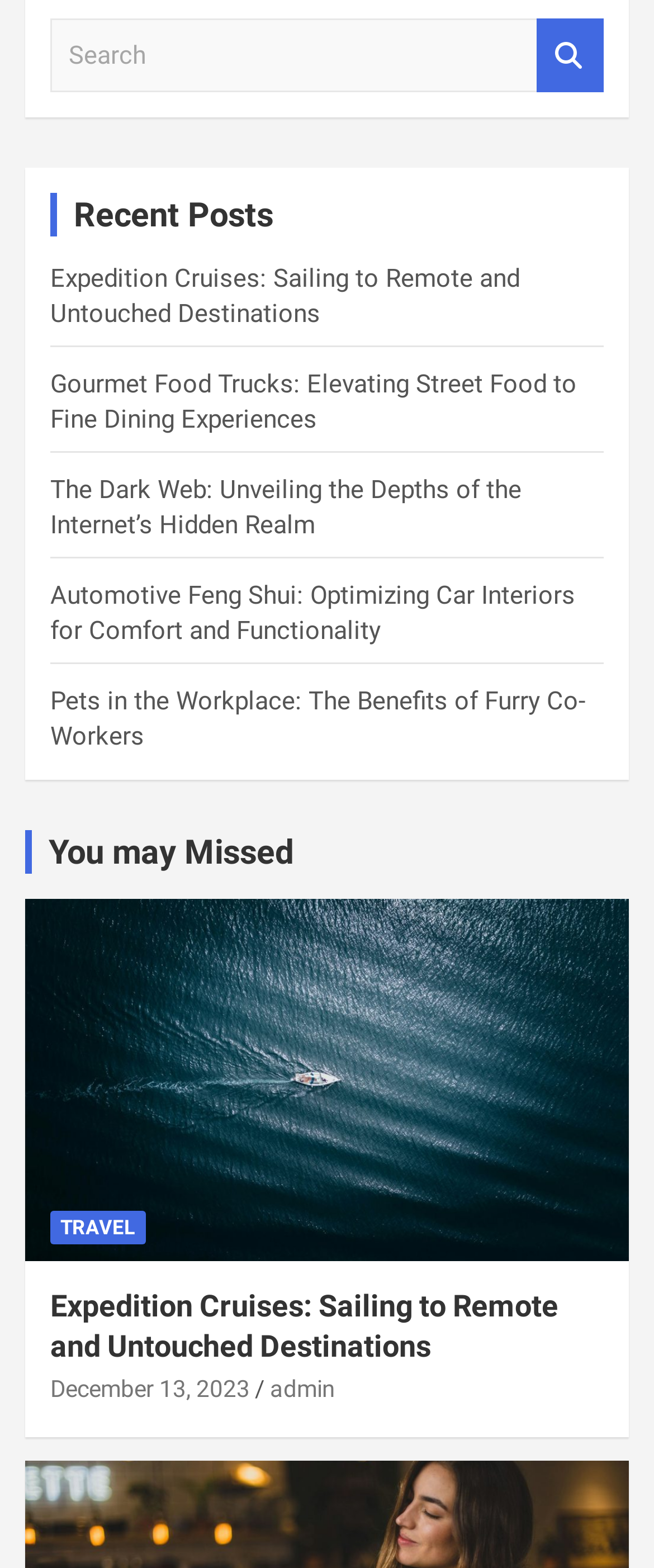Determine the bounding box coordinates for the clickable element to execute this instruction: "Learn about the mission". Provide the coordinates as four float numbers between 0 and 1, i.e., [left, top, right, bottom].

None